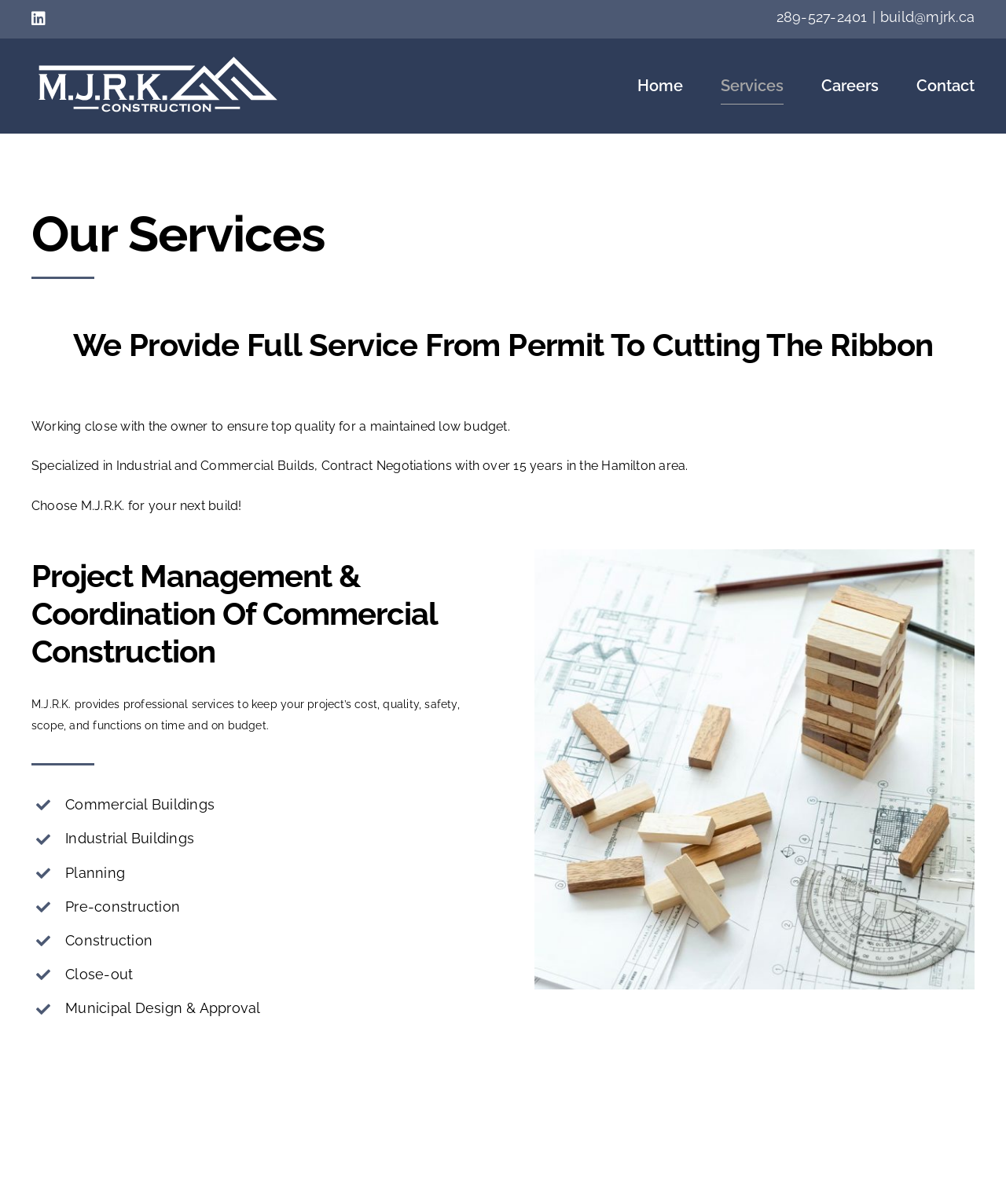Locate the bounding box coordinates of the clickable region necessary to complete the following instruction: "Send email to build@mjrk.ca". Provide the coordinates in the format of four float numbers between 0 and 1, i.e., [left, top, right, bottom].

[0.875, 0.007, 0.969, 0.021]